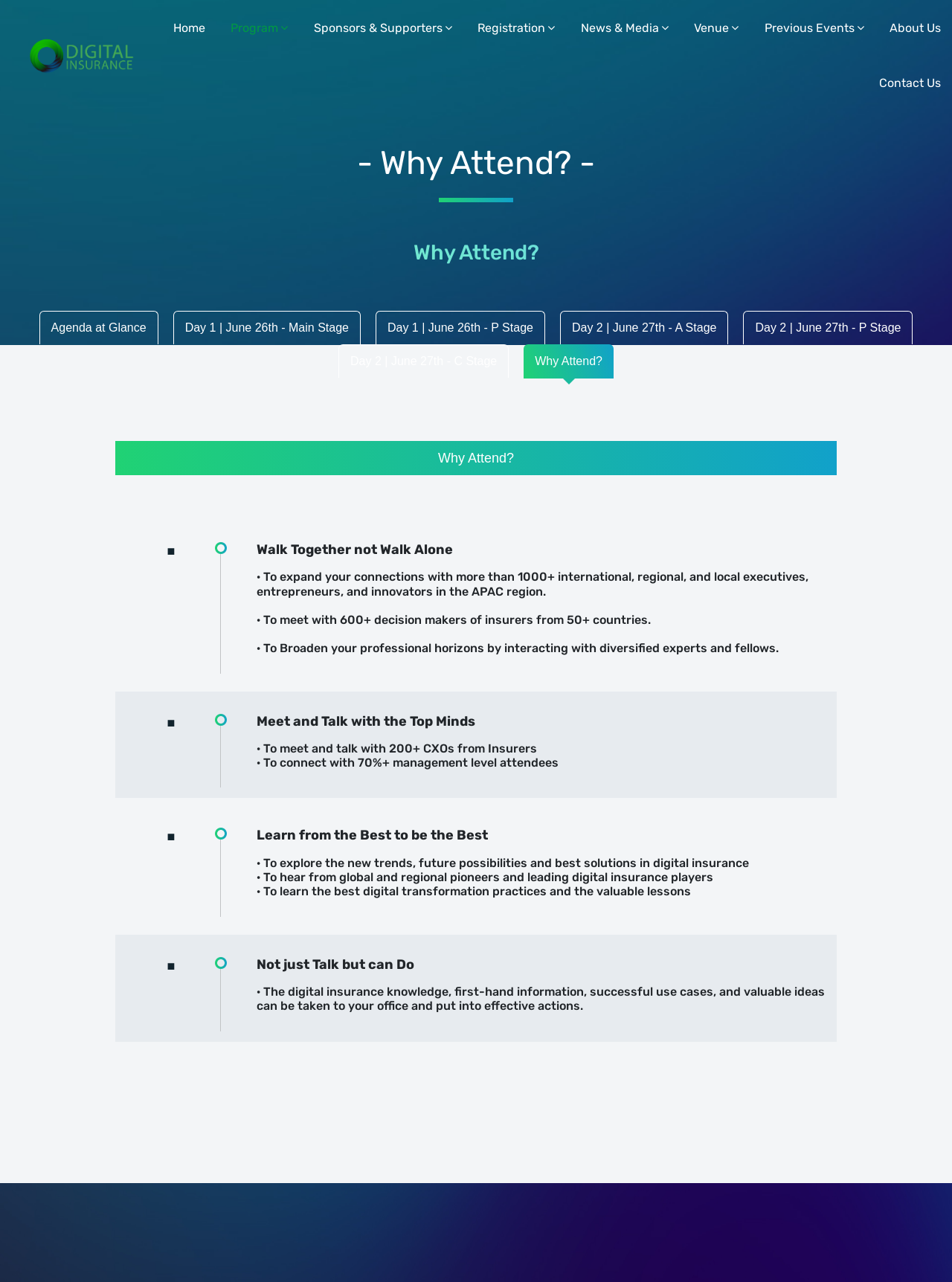Please specify the bounding box coordinates of the area that should be clicked to accomplish the following instruction: "Click on the 'Registration' link". The coordinates should consist of four float numbers between 0 and 1, i.e., [left, top, right, bottom].

[0.502, 0.016, 0.583, 0.027]